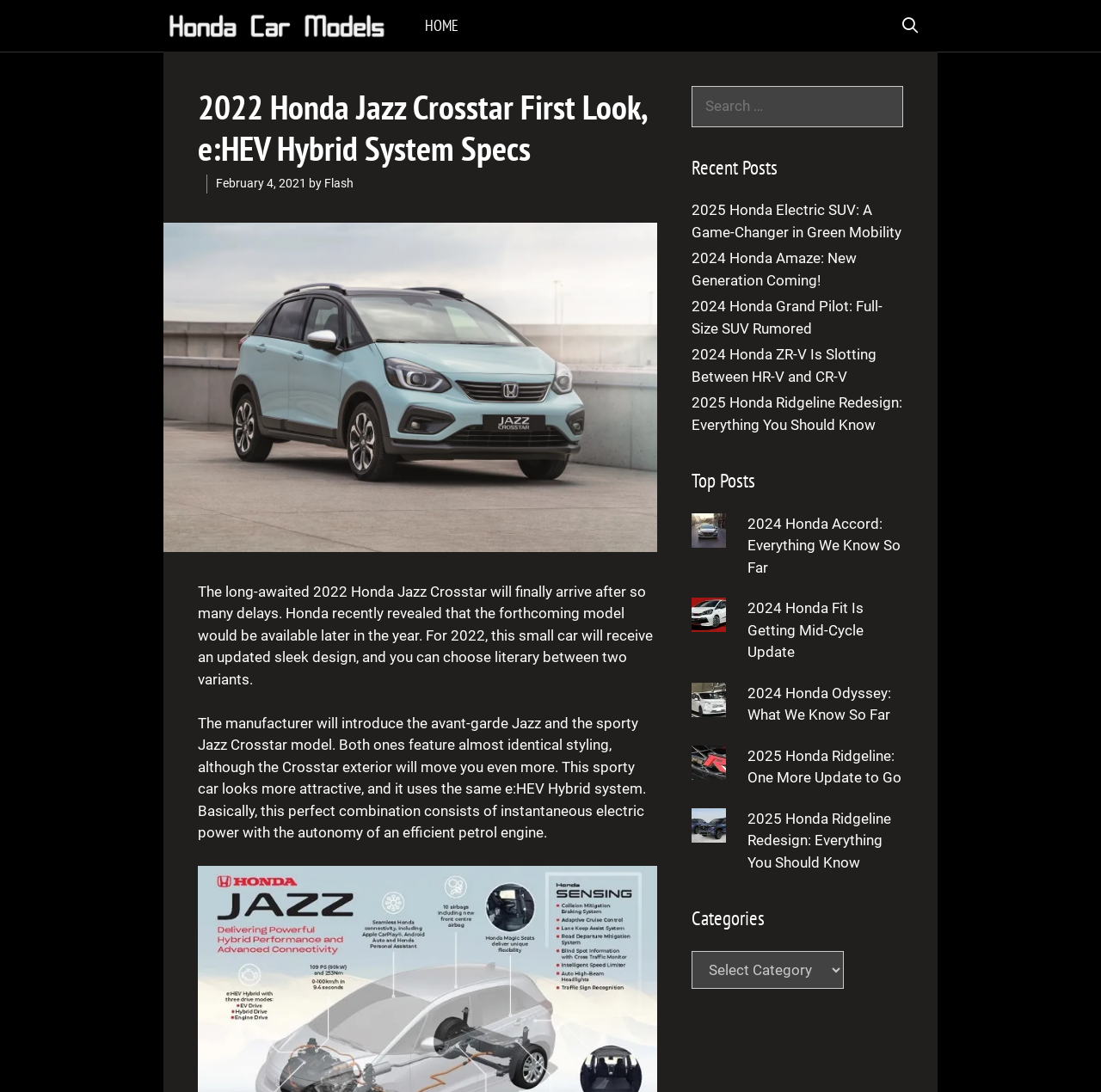What is the date of the latest article?
Using the visual information, answer the question in a single word or phrase.

February 4, 2021